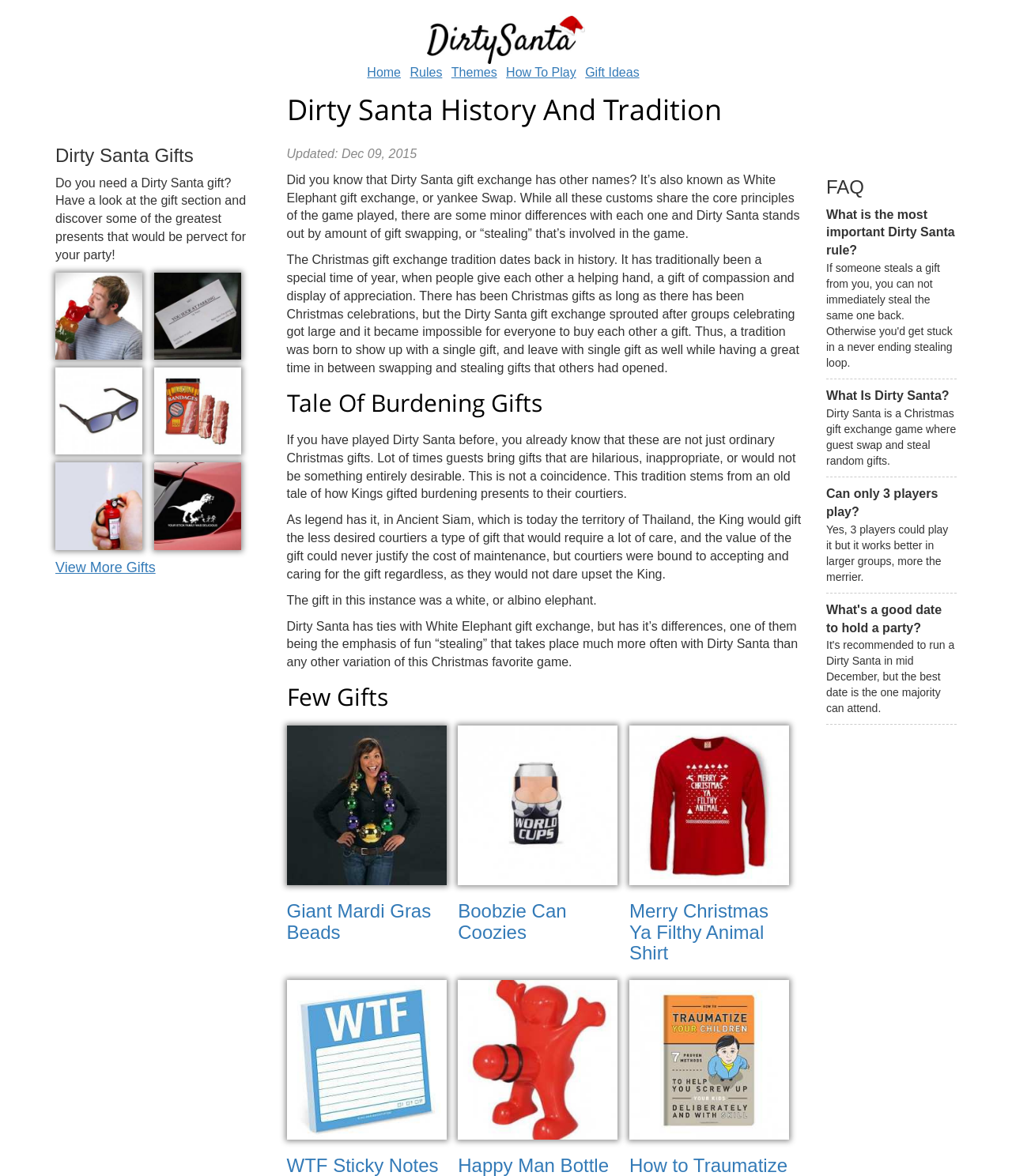Write an exhaustive caption that covers the webpage's main aspects.

This webpage is about the history and tradition of Dirty Santa, a Christmas gift exchange custom. At the top, there is a logo of Dirty Santa and a navigation menu with links to "Home", "Rules", "Themes", "How To Play", and "Gift Ideas". 

Below the navigation menu, there is a heading that reads "Dirty Santa History And Tradition" followed by a brief description of the custom, mentioning that it's also known as White Elephant gift exchange or Yankee Swap. The text explains that the tradition dates back in history and was born out of the need for a fun and interactive way to exchange gifts in large groups.

The webpage then delves into the history of the custom, explaining that it stems from an old tale of how Kings gifted burdening presents to their courtiers in Ancient Siam. This tale is about a white, or albino elephant, which was a type of gift that would require a lot of care and maintenance.

The webpage also features a section titled "Tale Of Burdening Gifts" which provides more information about the origins of the custom. There are several paragraphs of text that explain the history and evolution of Dirty Santa, including how it differs from other variations of the game.

In the middle of the page, there are three columns of gift ideas, each with a heading and a brief description. The gifts include items like Giant Mardi Gras Beads, Boobzie Can Coozies, and Merry Christmas Ya Filthy Animal Shirt. Each gift has an accompanying image.

On the left side of the page, there is a section titled "Dirty Santa Gifts" which features a collection of gift ideas, including Giant Gummy Bear, Offensive Business Cards, Rear View Spy Glasses, and more. Each gift has a link and an accompanying image.

At the bottom of the page, there is a section titled "FAQ" which answers questions about Dirty Santa, such as "What is the most important Dirty Santa rule?" and "Can only 3 players play?".